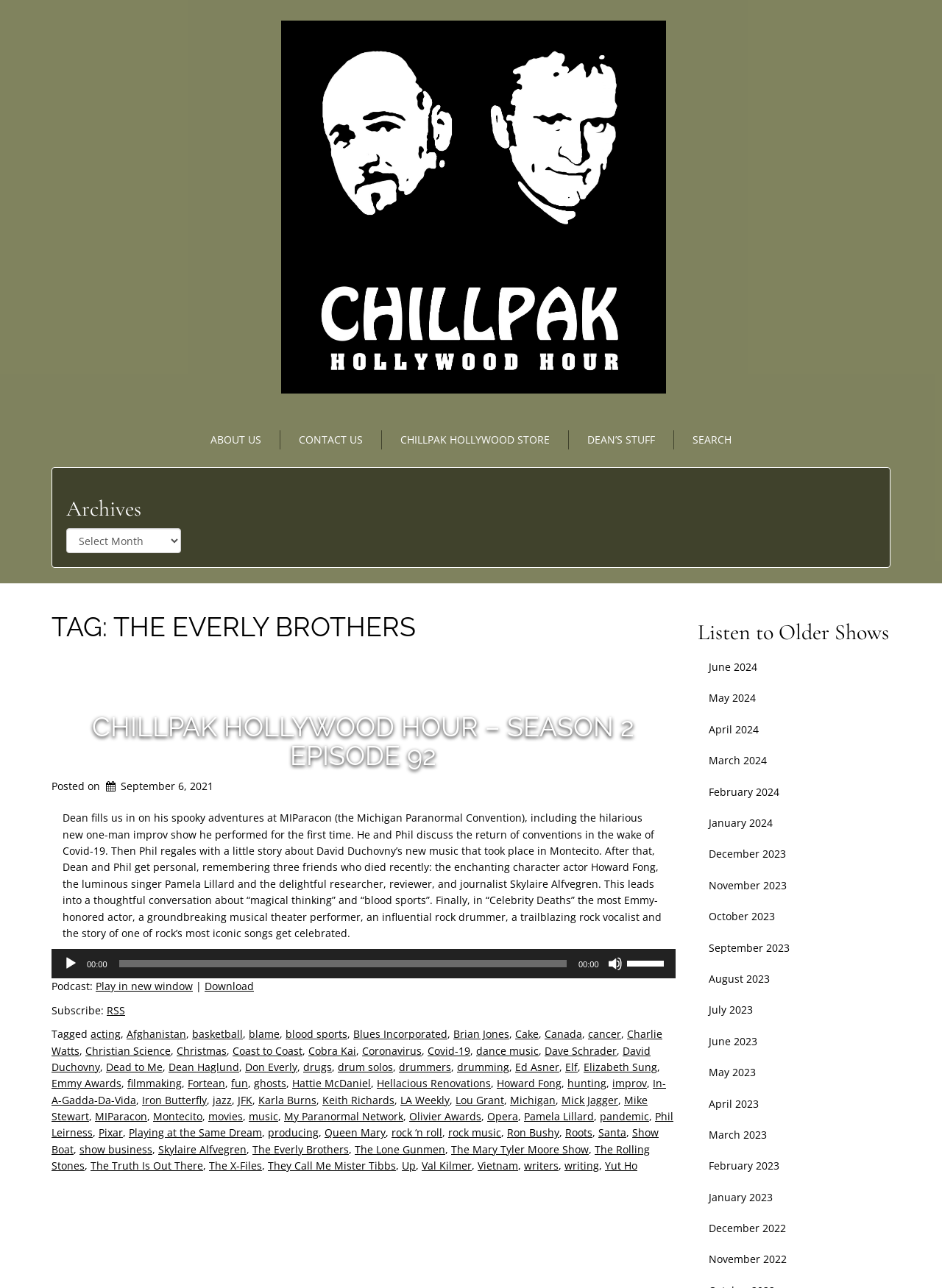Locate the bounding box coordinates of the element's region that should be clicked to carry out the following instruction: "Visit CHILLPAK HOLLYWOOD STORE". The coordinates need to be four float numbers between 0 and 1, i.e., [left, top, right, bottom].

[0.405, 0.334, 0.604, 0.349]